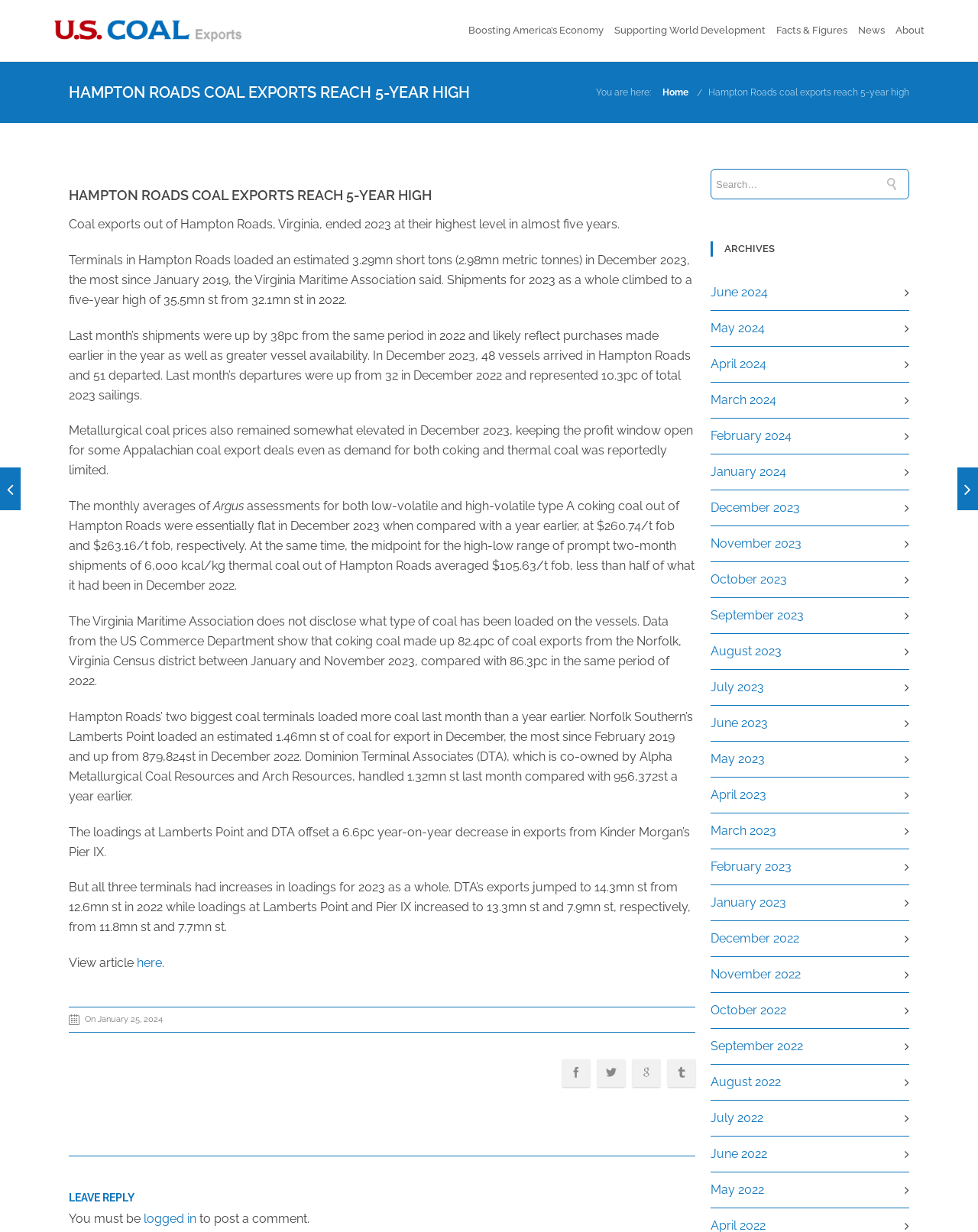Please identify the bounding box coordinates of where to click in order to follow the instruction: "Click the logo".

[0.055, 0.0, 0.247, 0.05]